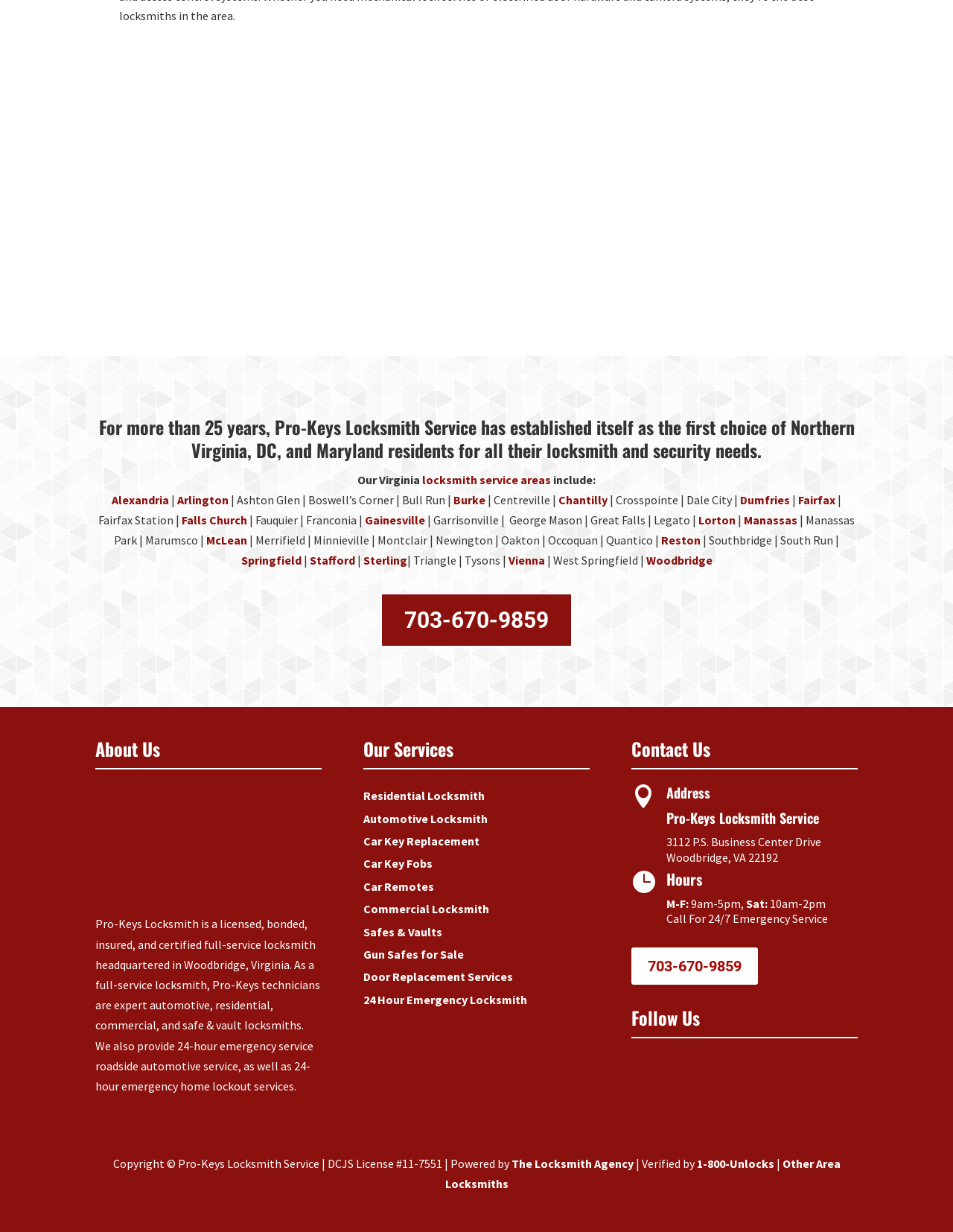Identify the bounding box of the UI element described as follows: "Woodbridge". Provide the coordinates as four float numbers in the range of 0 to 1 [left, top, right, bottom].

[0.678, 0.449, 0.747, 0.461]